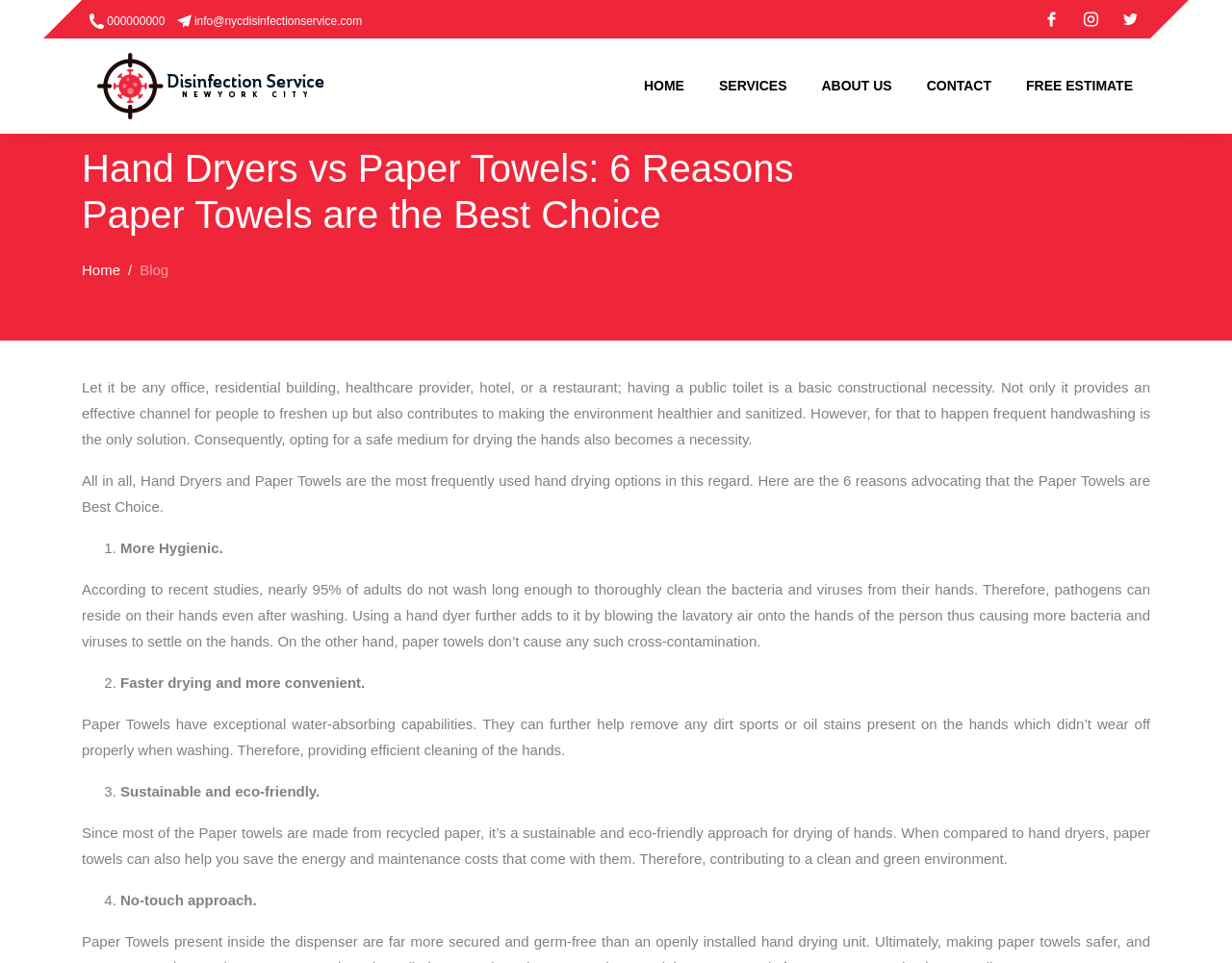What is the purpose of having a public toilet in a building?
Please provide a comprehensive answer based on the details in the screenshot.

According to the webpage, having a public toilet in a building provides an effective channel for people to freshen up and contributes to making the environment healthier and sanitized.